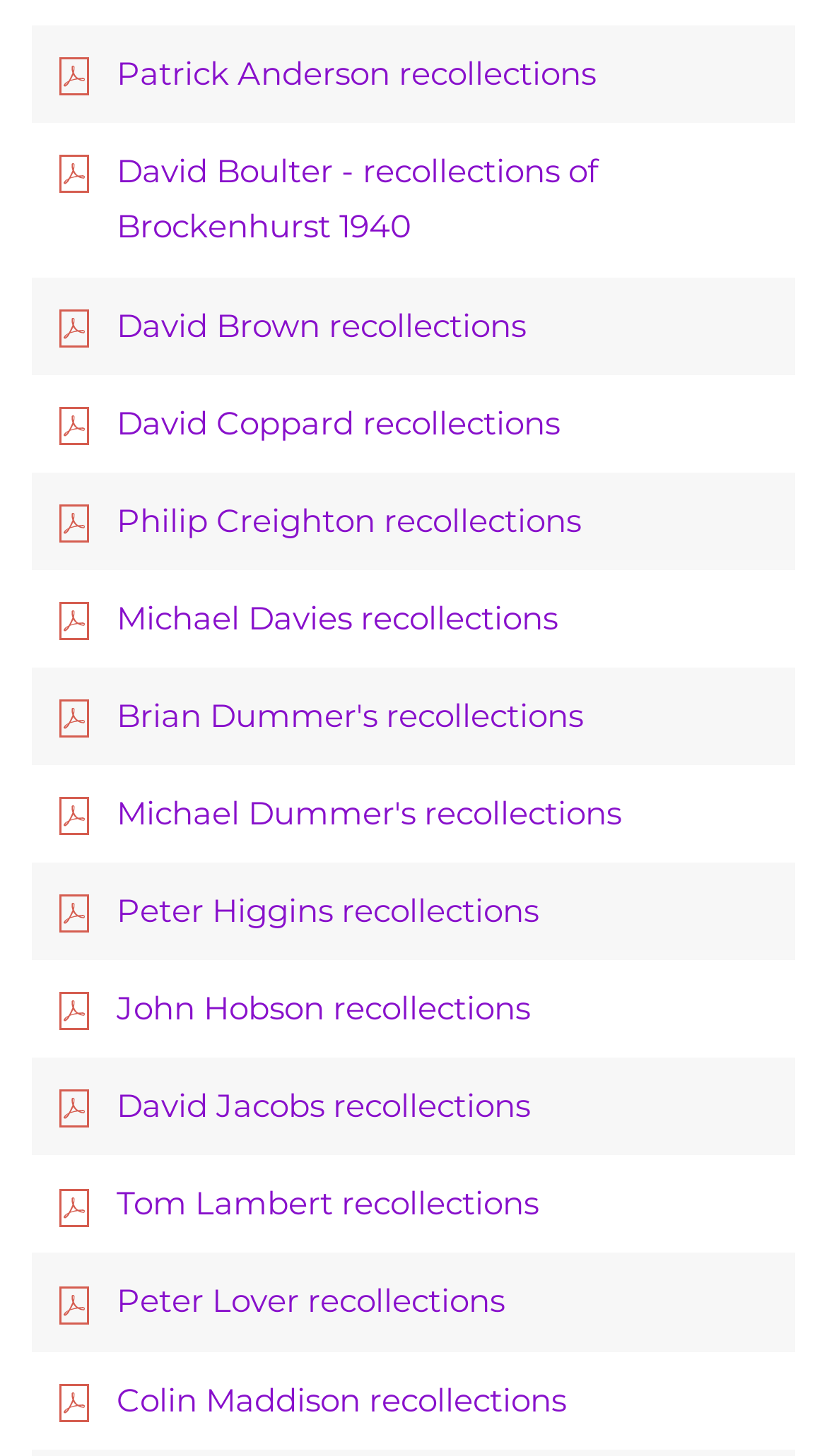Can you show the bounding box coordinates of the region to click on to complete the task described in the instruction: "read David Boulter's recollections of Brockenhurst 1940"?

[0.064, 0.099, 0.936, 0.175]